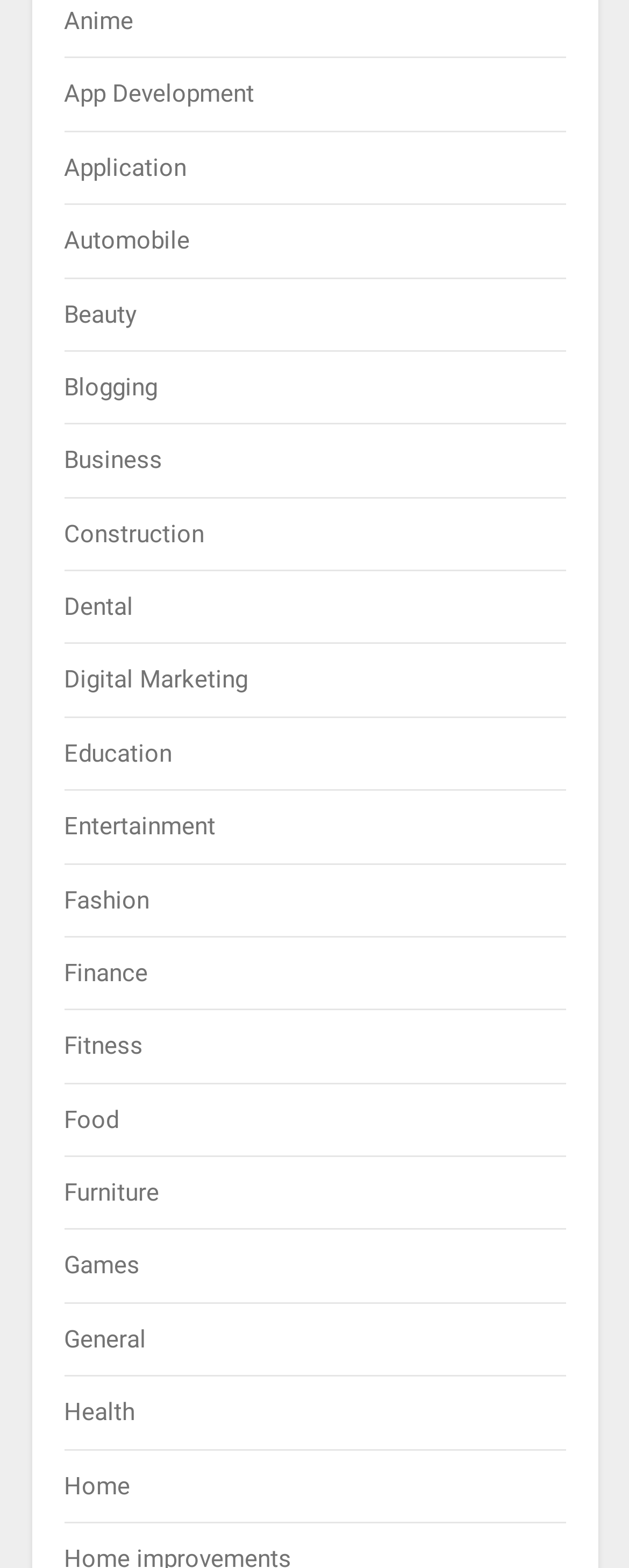Specify the bounding box coordinates (top-left x, top-left y, bottom-right x, bottom-right y) of the UI element in the screenshot that matches this description: App Development

[0.101, 0.051, 0.404, 0.069]